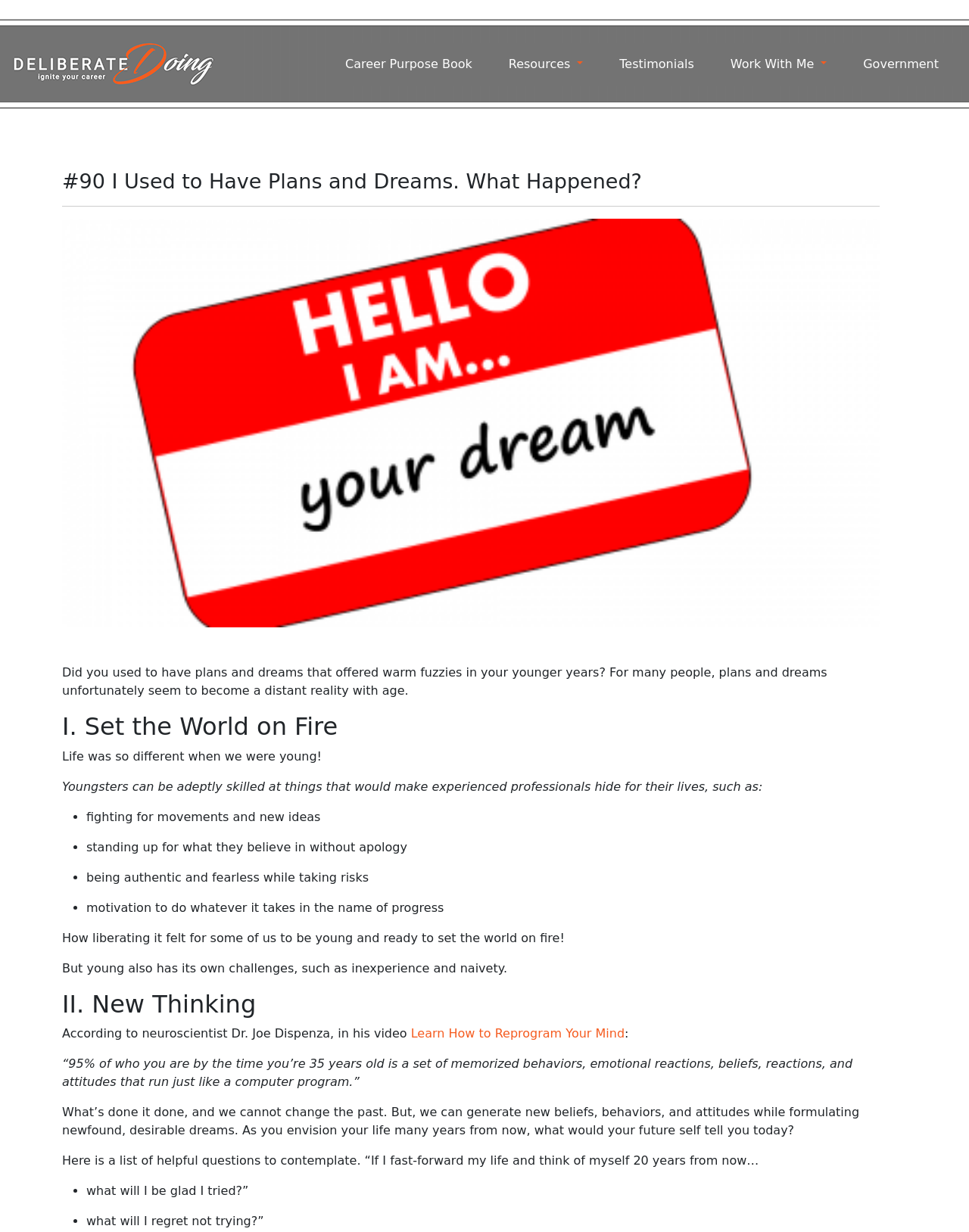What is the author's suggestion for generating new plans and dreams?
Look at the image and answer the question with a single word or phrase.

Reprogram your mind